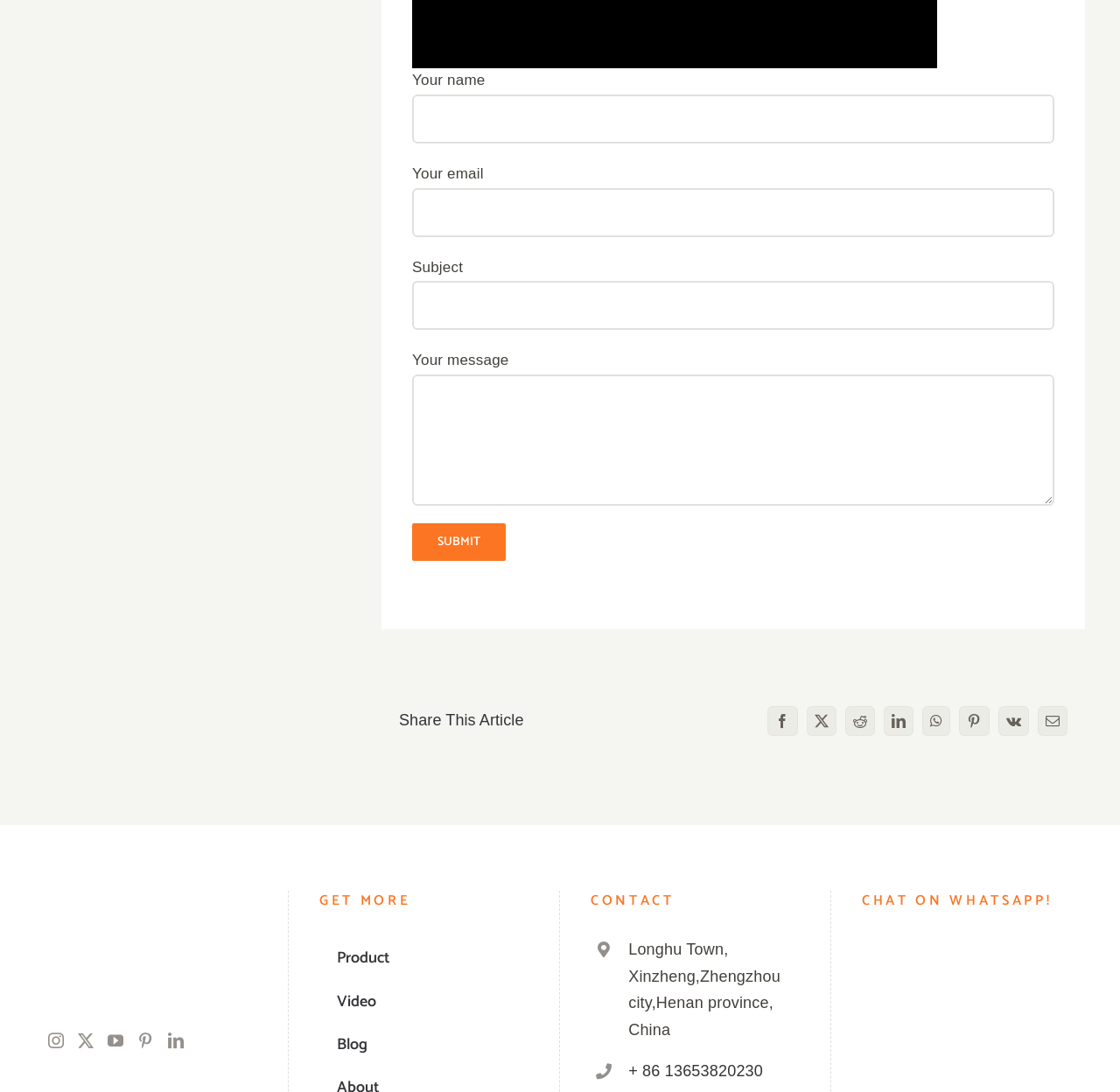Based on the element description: "+ 86 13653820230", identify the bounding box coordinates for this UI element. The coordinates must be four float numbers between 0 and 1, listed as [left, top, right, bottom].

[0.561, 0.969, 0.714, 0.993]